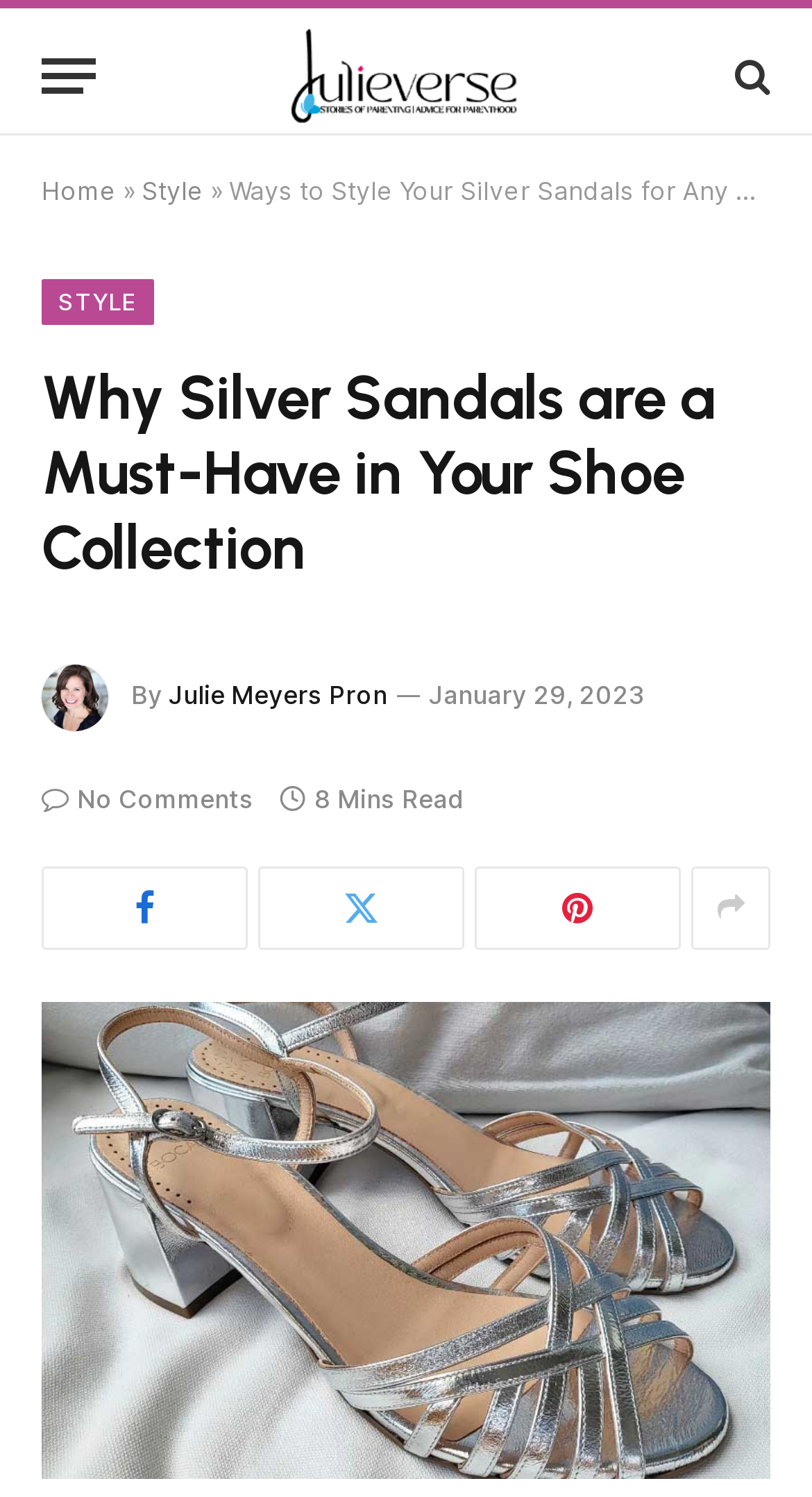What is the date the article was published?
Please answer the question as detailed as possible based on the image.

I determined the publication date by looking at the element with the text 'January 29, 2023', which is located next to the time element and appears to be the publication date of the article.